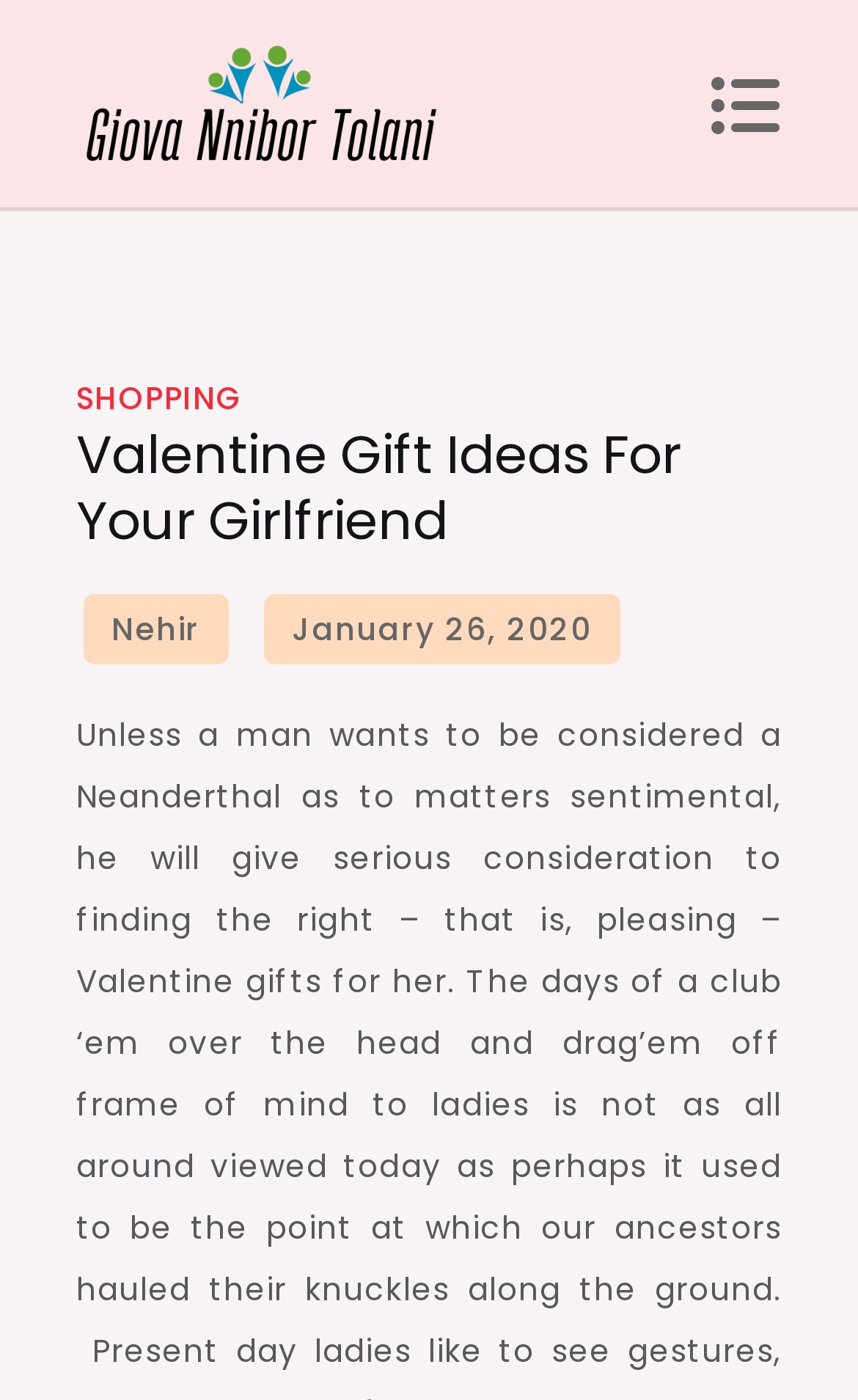Determine the bounding box for the UI element described here: "January 26, 2020January 27, 2020".

[0.307, 0.424, 0.723, 0.474]